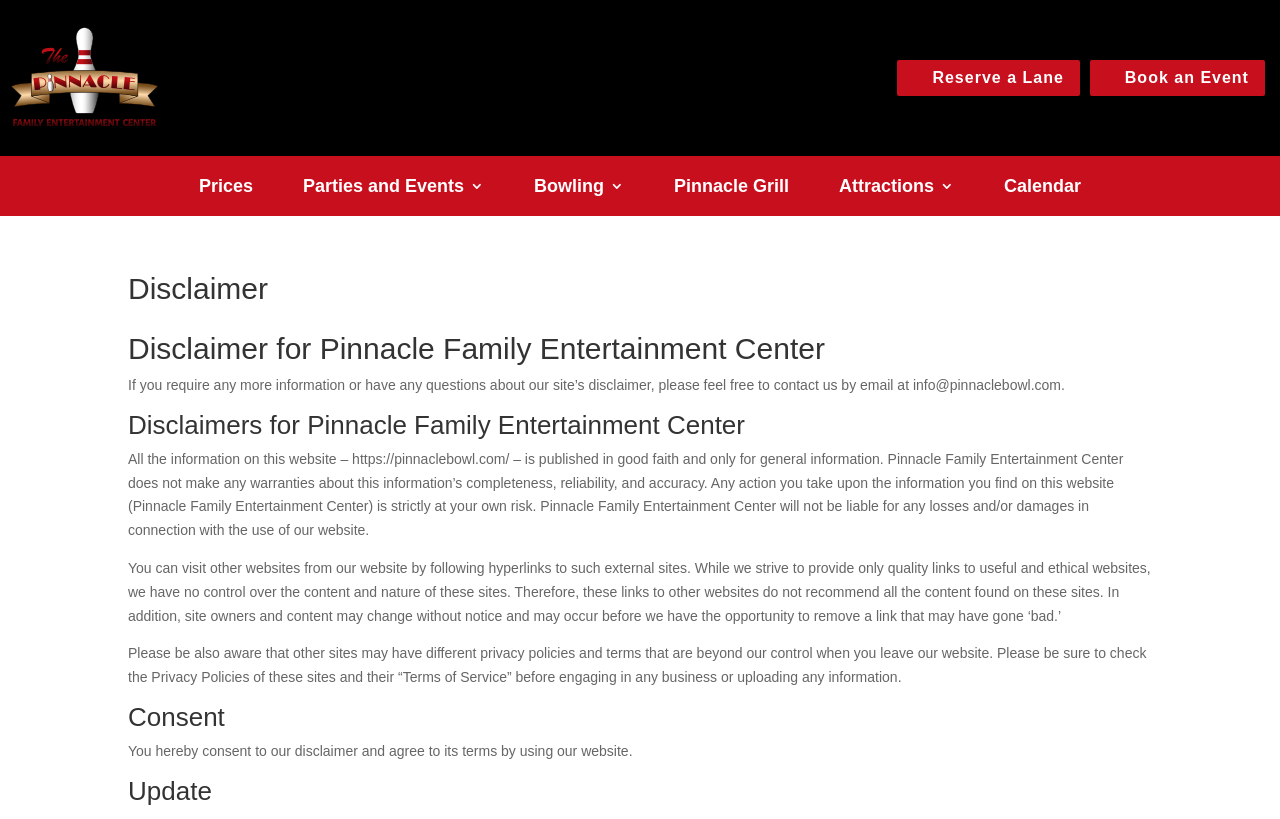Please determine the bounding box coordinates of the area that needs to be clicked to complete this task: 'Click Bowling'. The coordinates must be four float numbers between 0 and 1, formatted as [left, top, right, bottom].

[0.417, 0.219, 0.488, 0.245]